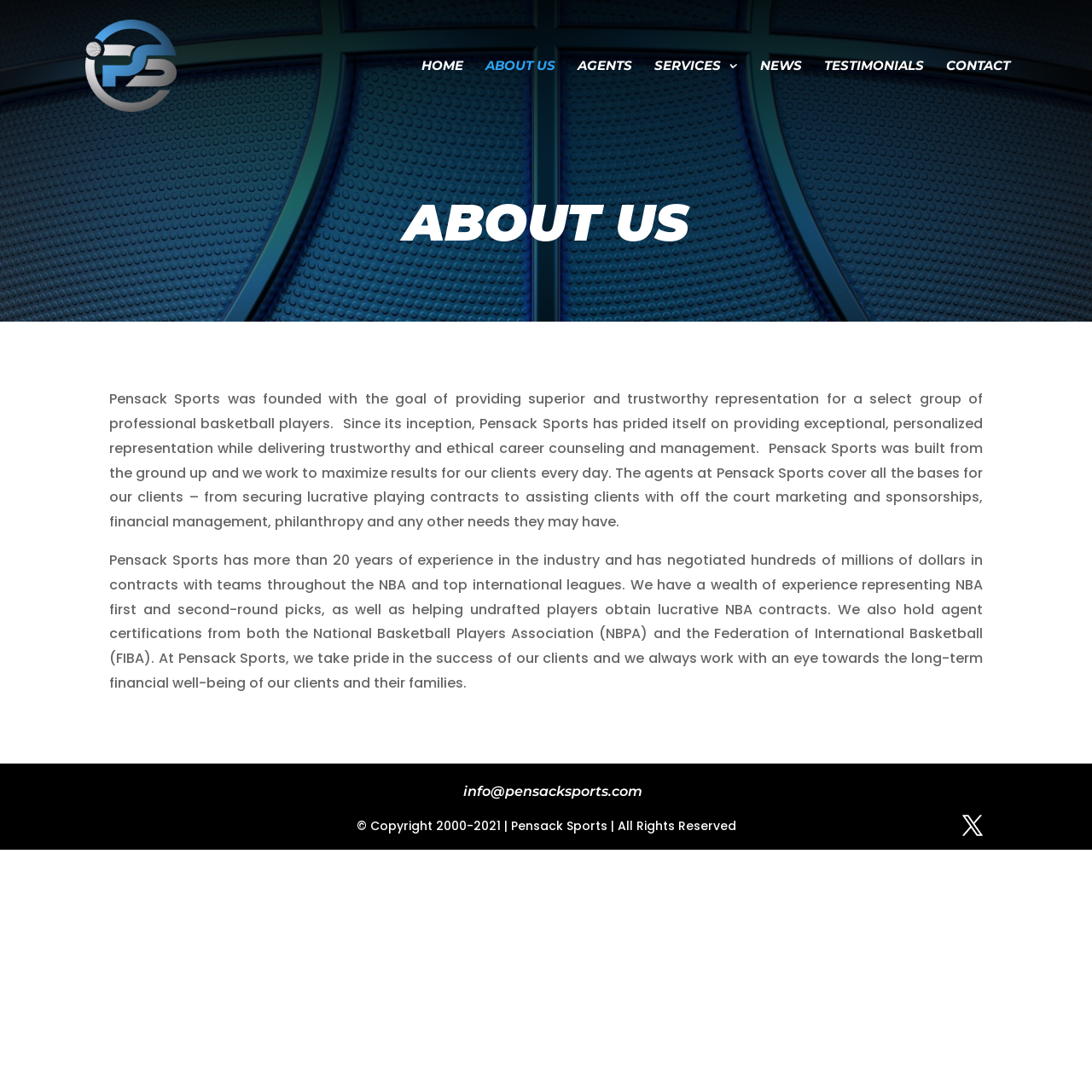Pinpoint the bounding box coordinates of the area that must be clicked to complete this instruction: "learn about the company".

[0.445, 0.055, 0.509, 0.12]